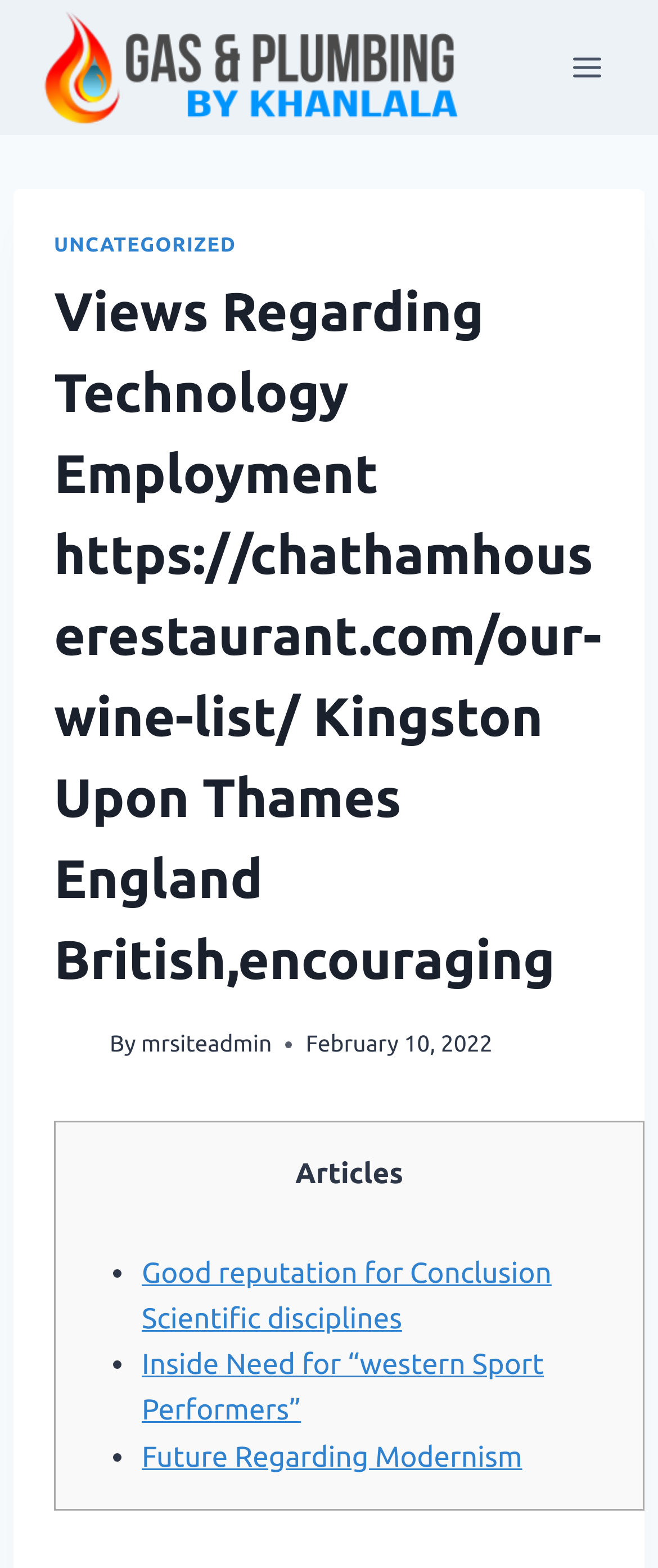Can you give a comprehensive explanation to the question given the content of the image?
What is the purpose of the button?

The purpose of the button can be inferred from its text, which is 'Open menu', suggesting that it is used to open a menu or navigation section of the webpage.